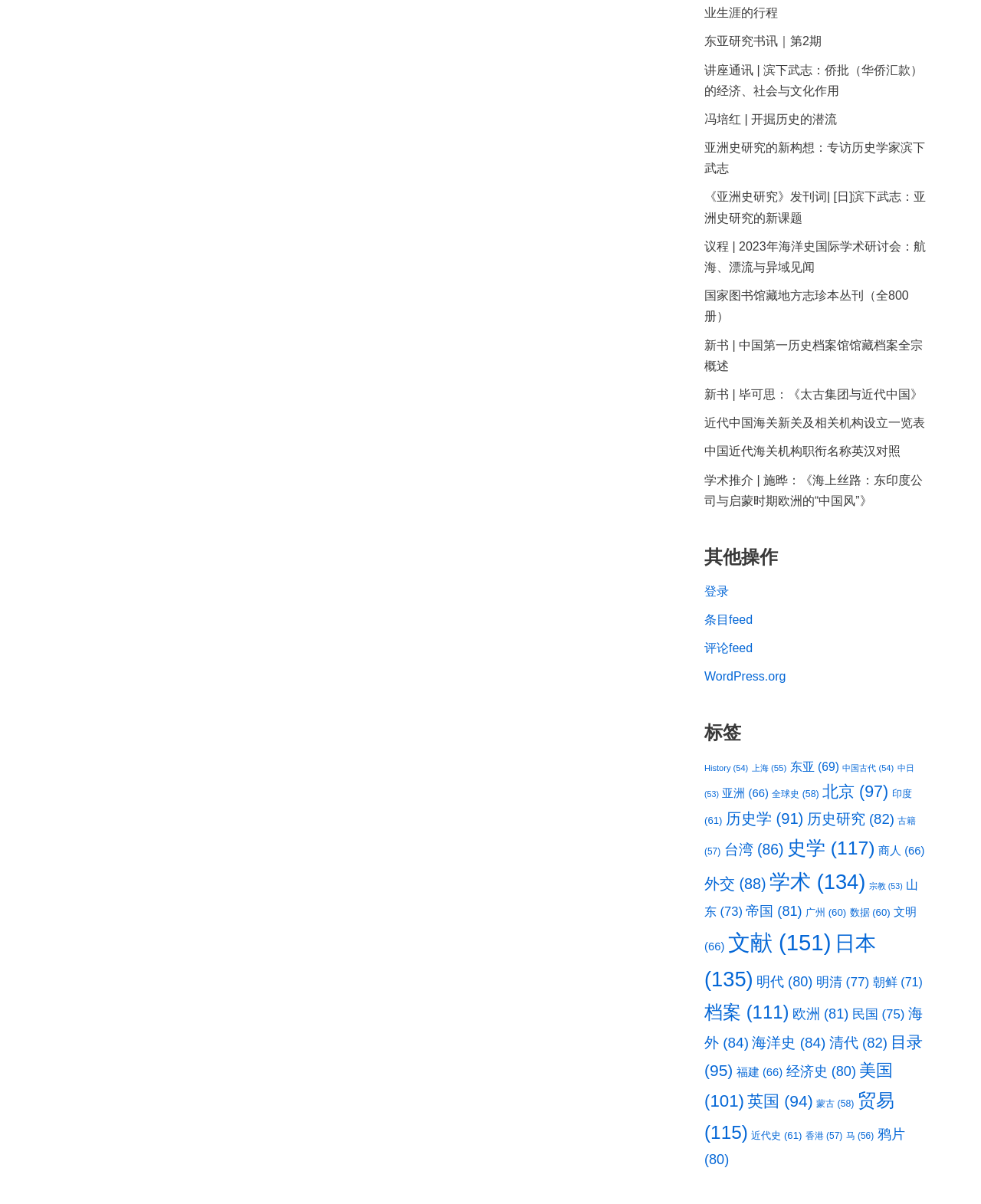Identify the bounding box coordinates necessary to click and complete the given instruction: "Click on the link to view the lecture notes of 滨下武志".

[0.718, 0.053, 0.941, 0.081]